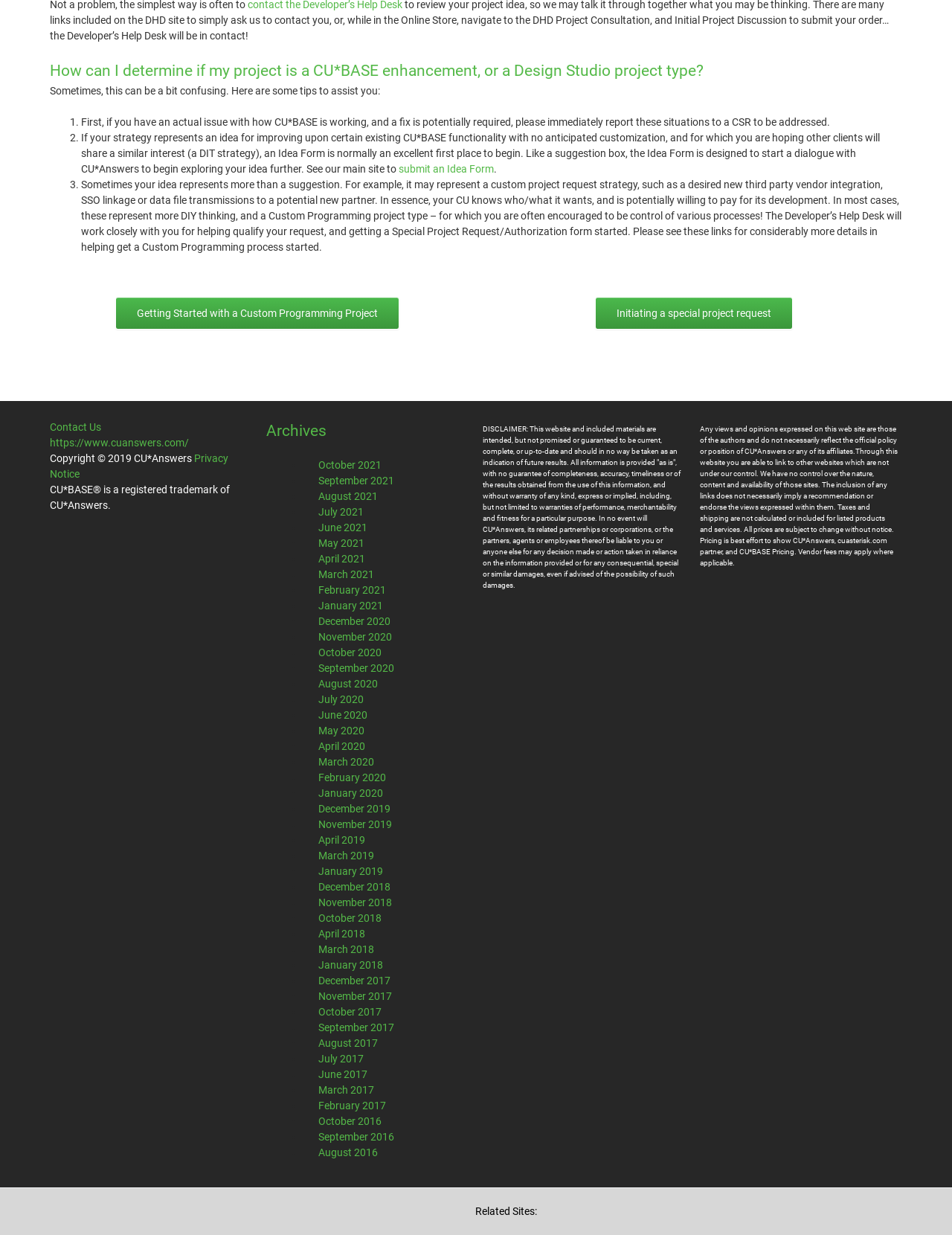Identify the bounding box coordinates of the specific part of the webpage to click to complete this instruction: "submit an Idea Form".

[0.419, 0.132, 0.519, 0.141]